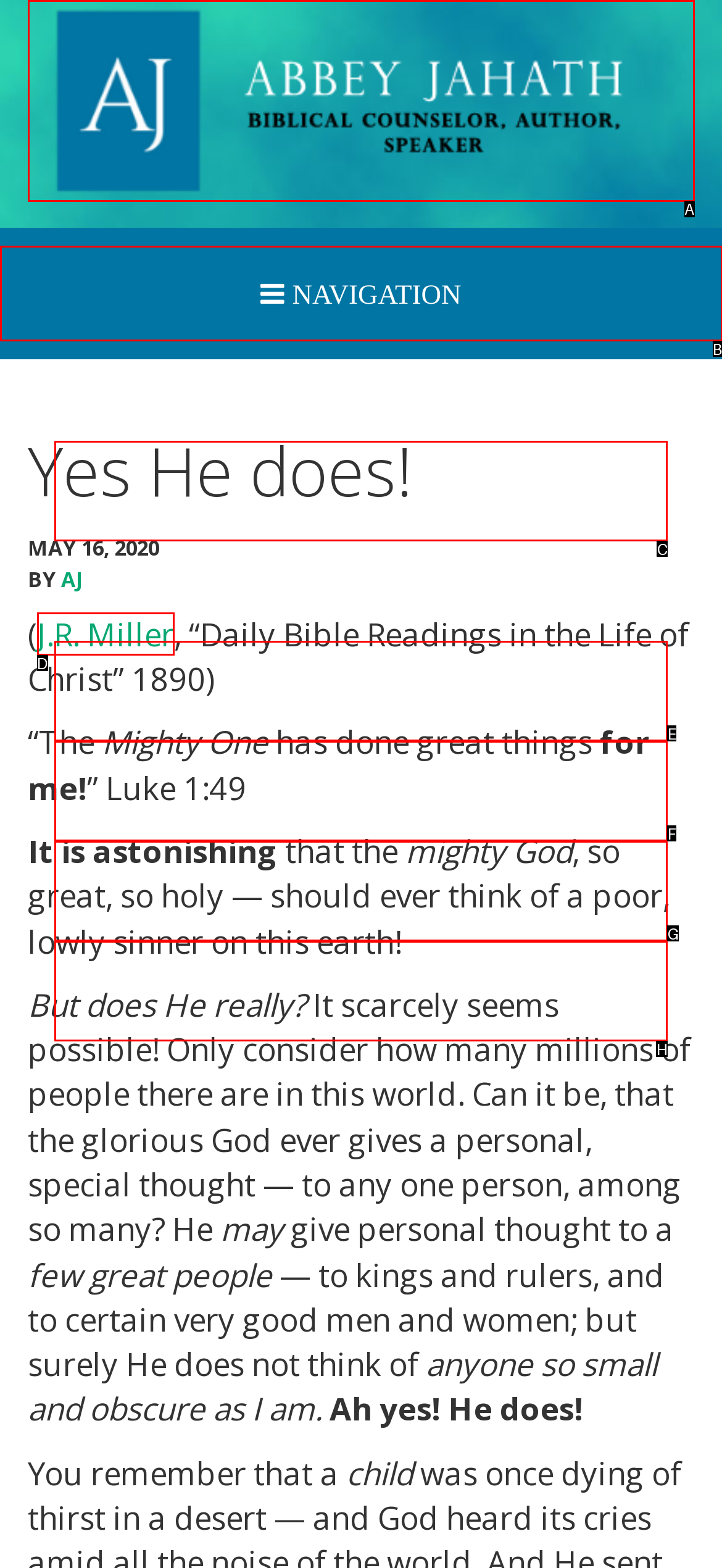From the given choices, determine which HTML element matches the description: Recommended Reading. Reply with the appropriate letter.

G